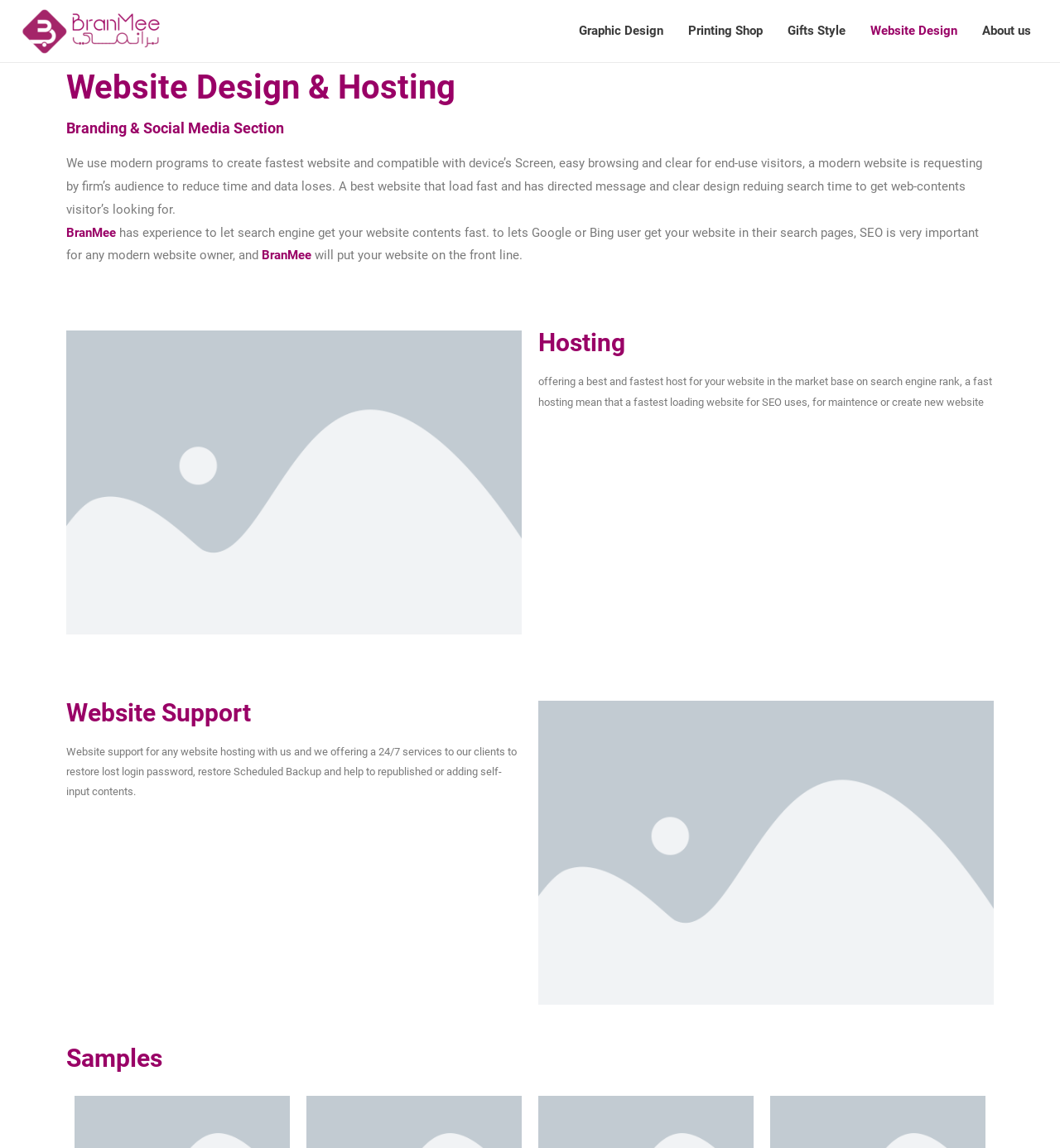Offer a detailed explanation of the webpage layout and contents.

The webpage is about BranMee, a website design and hosting brand that also offers branding and social media services. At the top left corner, there is a BranMee logo, which is an image linked to the brand's homepage. Next to the logo, there is a navigation menu with five links: Graphic Design, Printing Shop, Gifts Style, Website Design, and About us.

Below the navigation menu, there are two headings: "Website Design & Hosting" and "Branding & Social Media Section". Under these headings, there is a paragraph of text that explains the importance of modern website design, emphasizing the need for fast loading, easy browsing, and clear design to reduce search time and data loss.

On the left side of the page, there are three sections with headings: "Hosting", "Website Support", and "Samples". The "Hosting" section explains the importance of fast hosting for search engine optimization and website loading speed. The "Website Support" section describes the 24/7 services offered to clients, including password recovery, backup restoration, and content republishing. The "Samples" section is located at the bottom of the page, but its content is not specified.

Throughout the page, there are several links to BranMee, which are likely calls to action to encourage visitors to learn more about the brand's services. Overall, the webpage is focused on promoting BranMee's website design, hosting, and support services, highlighting the importance of modern website design and fast hosting for search engine optimization.